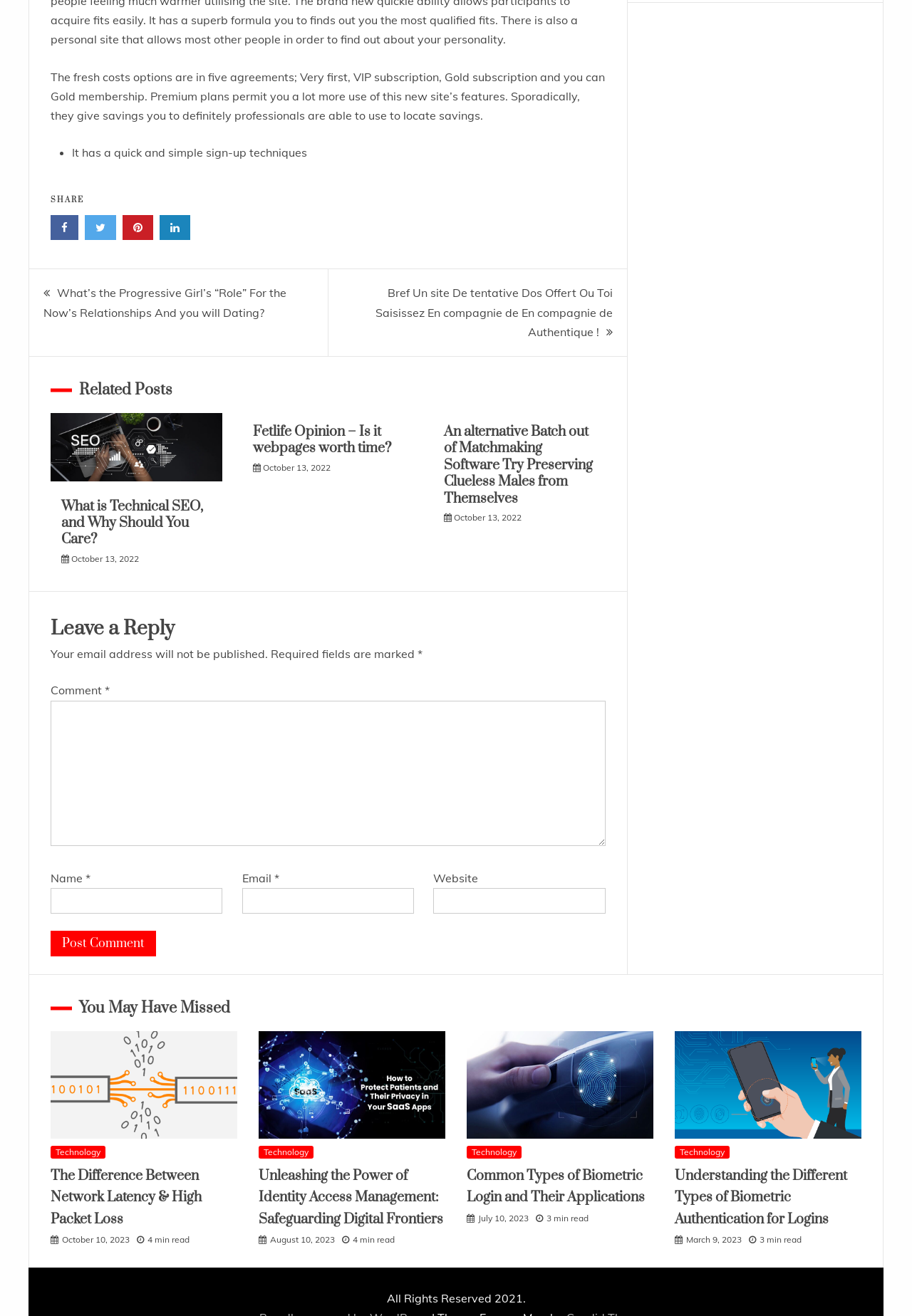Provide the bounding box coordinates of the section that needs to be clicked to accomplish the following instruction: "Click the 'Technical SEO' link."

[0.055, 0.357, 0.244, 0.368]